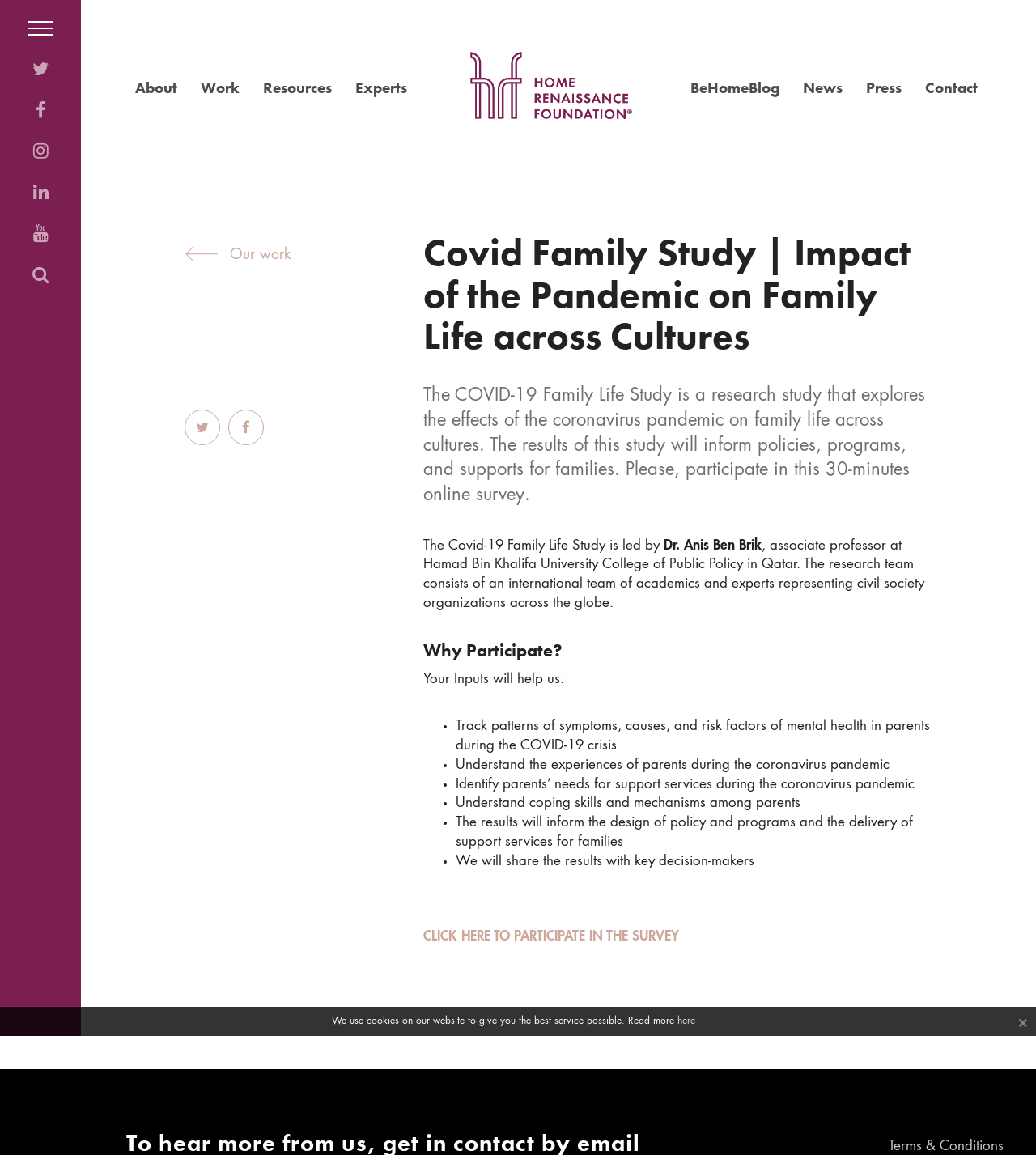What is the purpose of the survey?
Offer a detailed and exhaustive answer to the question.

The purpose of the survey can be inferred from the text 'The results of this study will inform policies, programs, and supports for families.' This text is located within the article element with a bounding box of [0.102, 0.201, 0.977, 0.883]. Additionally, the survey aims to track patterns of symptoms, causes, and risk factors of mental health in parents during the COVID-19 crisis, understand the experiences of parents, identify parents’ needs for support services, and understand coping skills and mechanisms among parents.